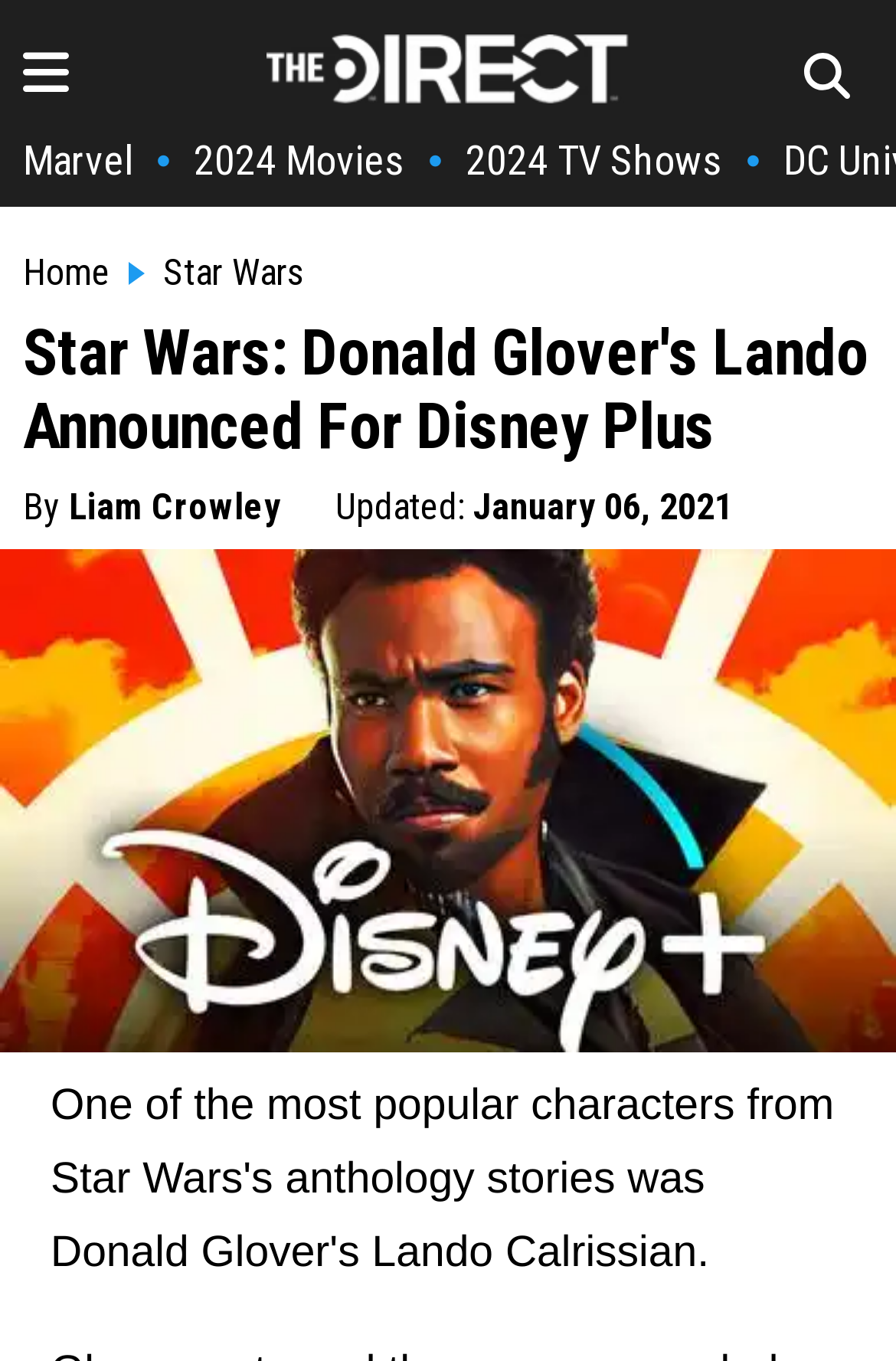What is the headline of the webpage?

Star Wars: Donald Glover's Lando Announced For Disney Plus